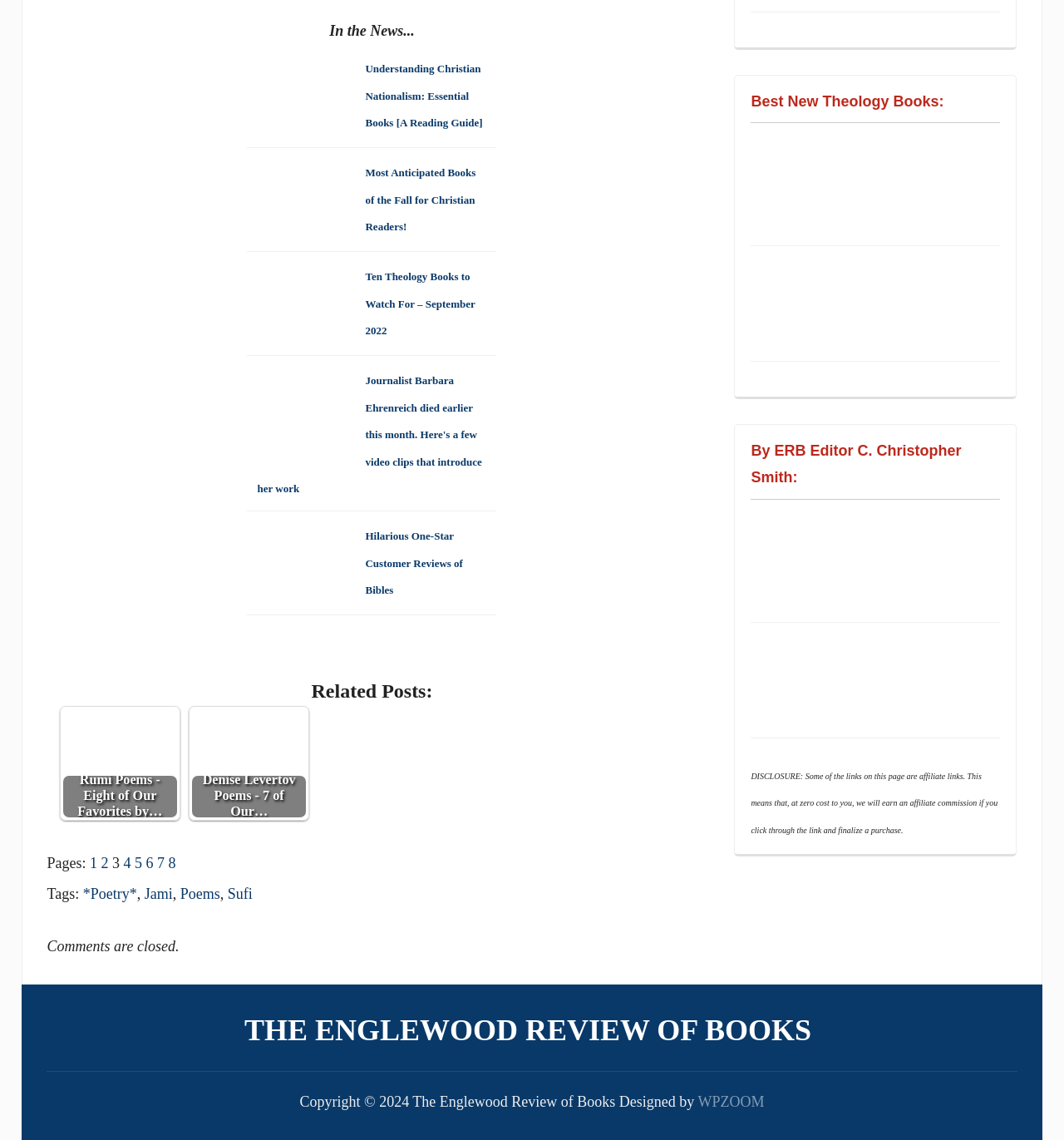How many pages are there in the pagination section?
Based on the visual, give a brief answer using one word or a short phrase.

8